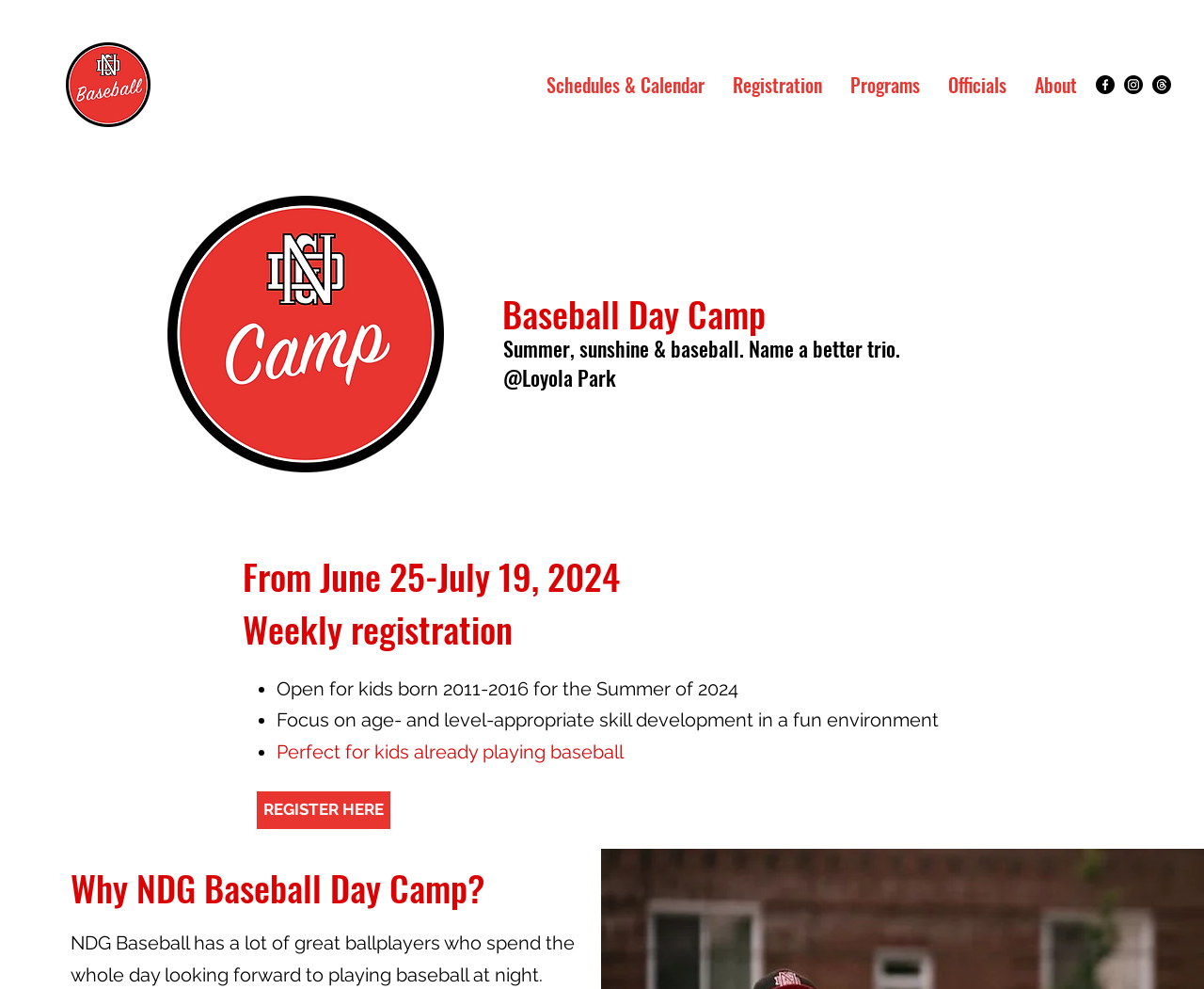Where is the camp located?
Answer the question with a detailed and thorough explanation.

I found the answer by reading the heading element with the text 'Summer, sunshine & baseball. Name a better trio. @Loyola Park', which indicates the location of the camp.